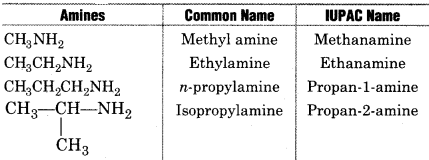What type of compounds are being compared?
Deliver a detailed and extensive answer to the question.

The image illustrates a concise comparison of various amines, highlighting their common and IUPAC nomenclature, which suggests that the compounds being compared are amines.